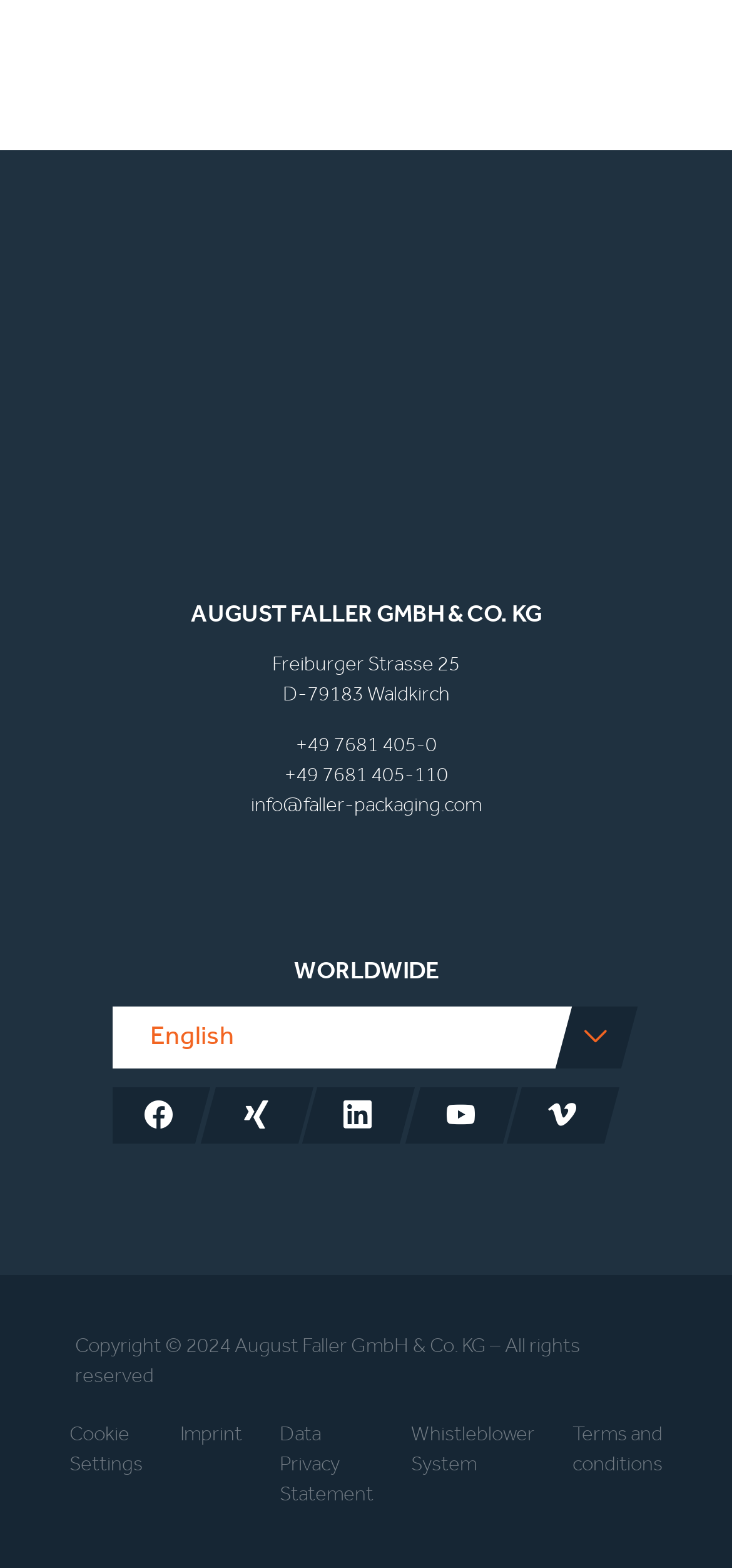Please respond to the question with a concise word or phrase:
What is the copyright year?

2024